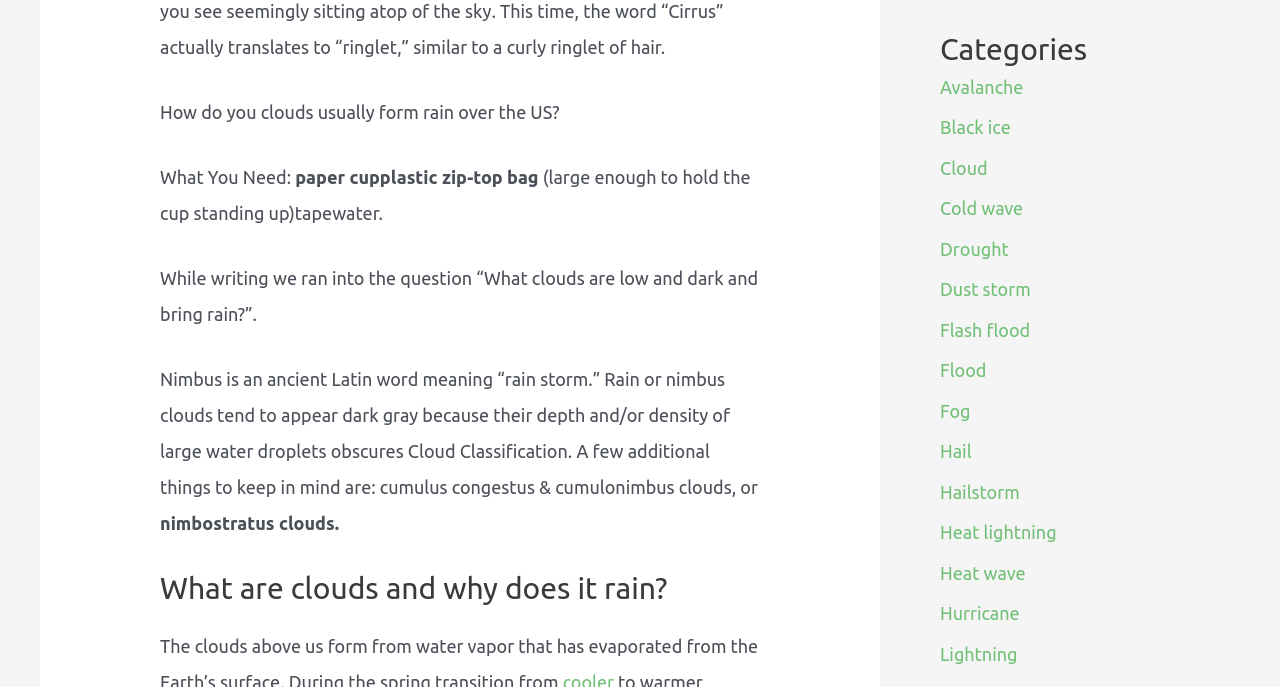What type of cloud is associated with rain storms?
Give a one-word or short phrase answer based on the image.

Nimbus